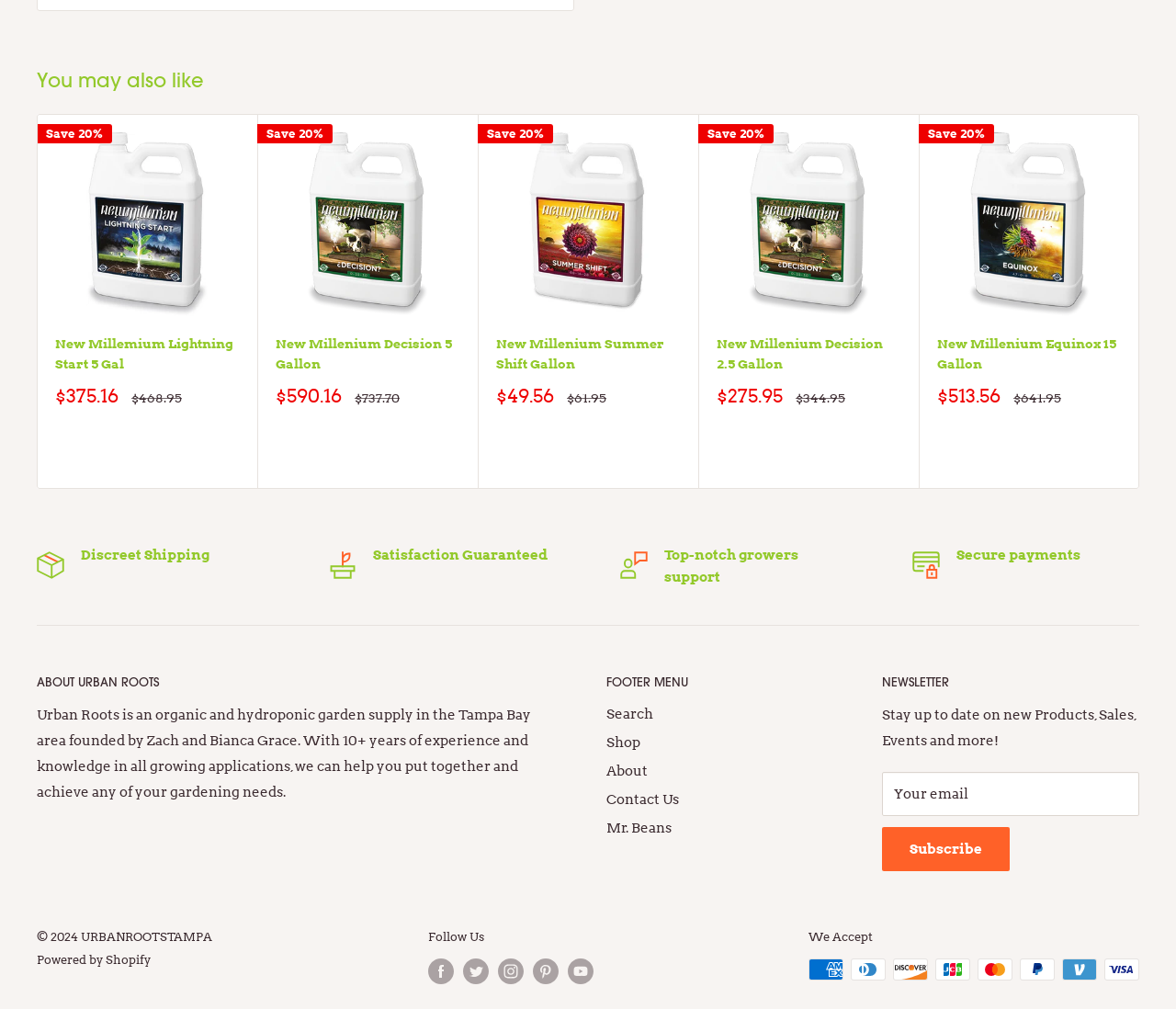Identify the bounding box coordinates for the UI element described as: "parent_node: Save 20%".

[0.047, 0.131, 0.203, 0.313]